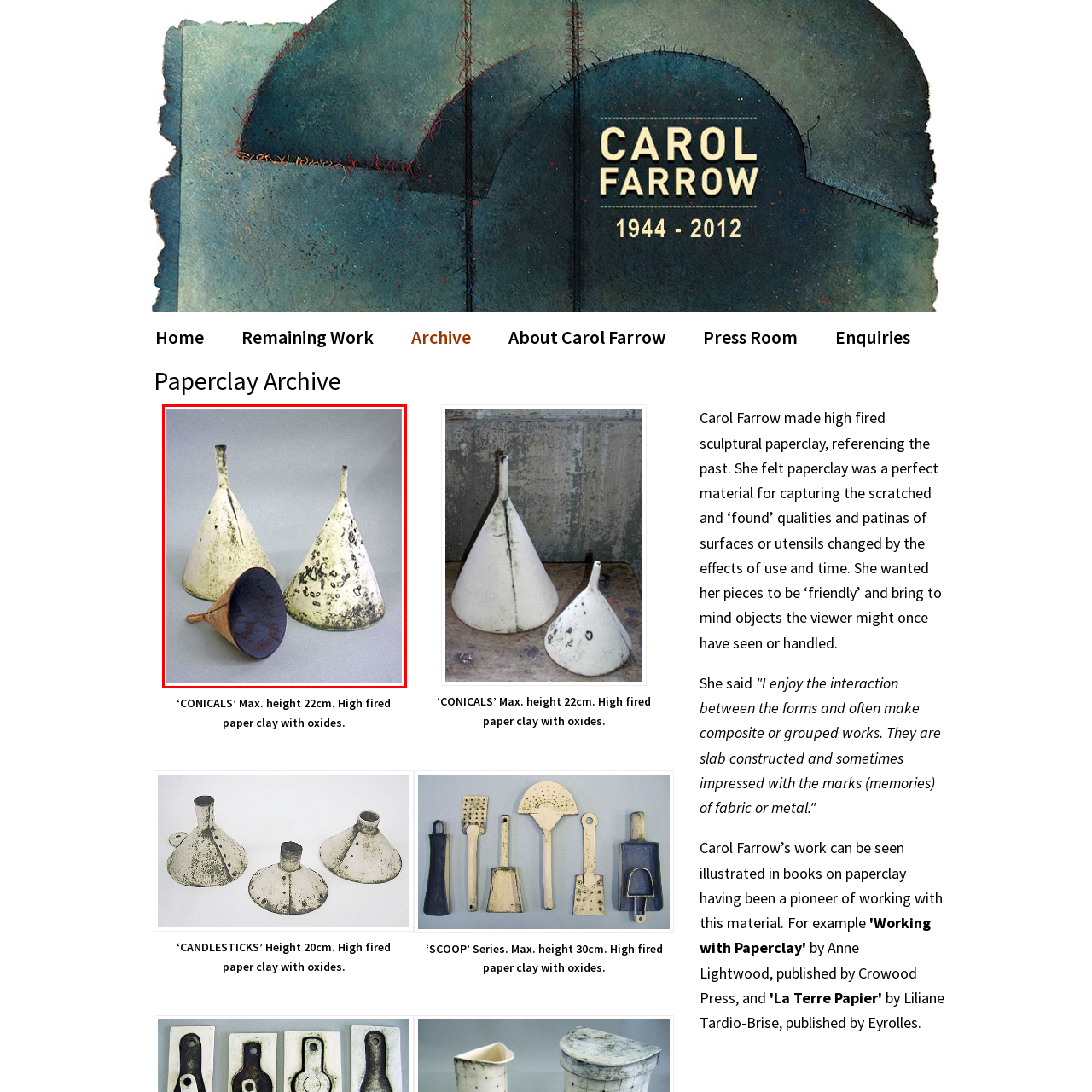Give an in-depth description of the image within the red border.

The image presents a trio of beautifully crafted conical sculptures made from high-fired paper clay. The pieces exhibit a distinct artistic style, with two lighter-colored cones featuring delicate surface textures and irregular patterns in muted tones. In contrast, the third cone, positioned in the foreground, showcases a deep reddish-brown hue with a subtly curved, flared opening. Each sculpture stands as a testament to the artistry of their creator, likely referencing organic forms and highlights the unique qualities of paper clay, such as its ability to capture intricate details and patinas. The overall composition reflects a thoughtful arrangement, creating a visually engaging display against a neutral backdrop.